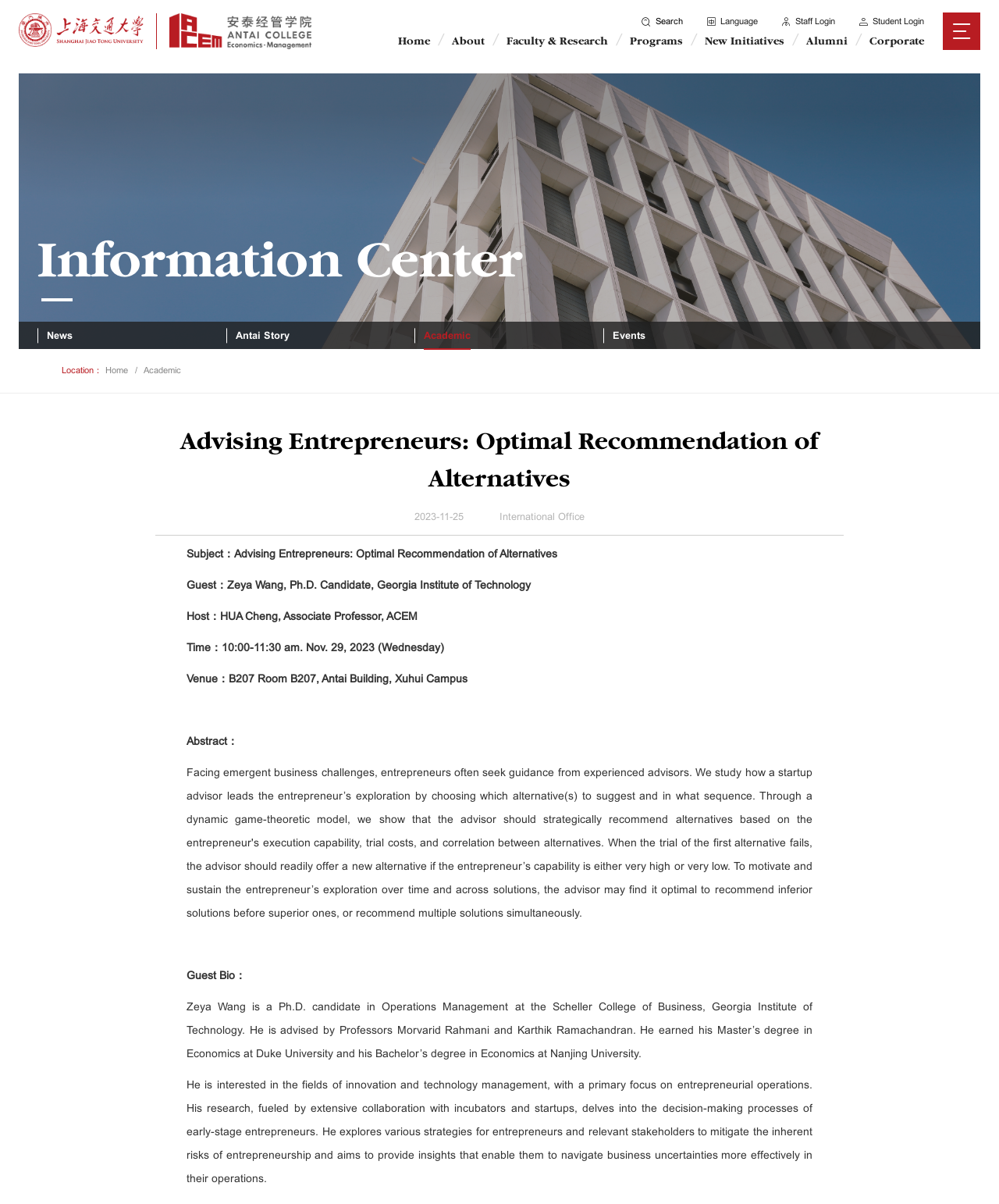Please give a concise answer to this question using a single word or phrase: 
What is the time of the event on November 29, 2023?

10:00-11:30 am